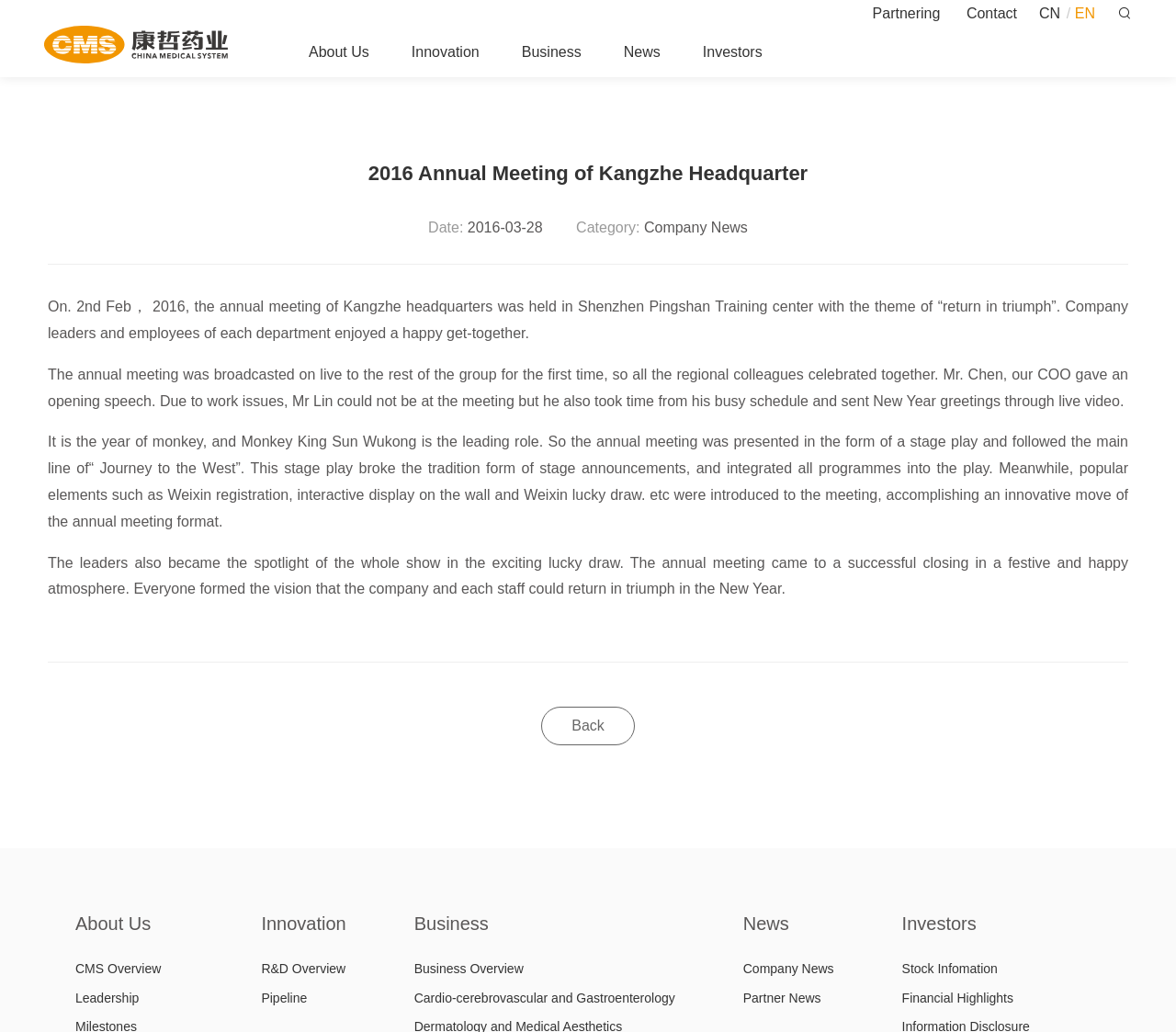Please provide a detailed answer to the question below by examining the image:
What is the theme of the annual meeting?

I found the answer by reading the static text 'On. 2nd Feb， 2016, the annual meeting of Kangzhe headquarters was held in Shenzhen Pingshan Training center with the theme of “return in triumph”.'